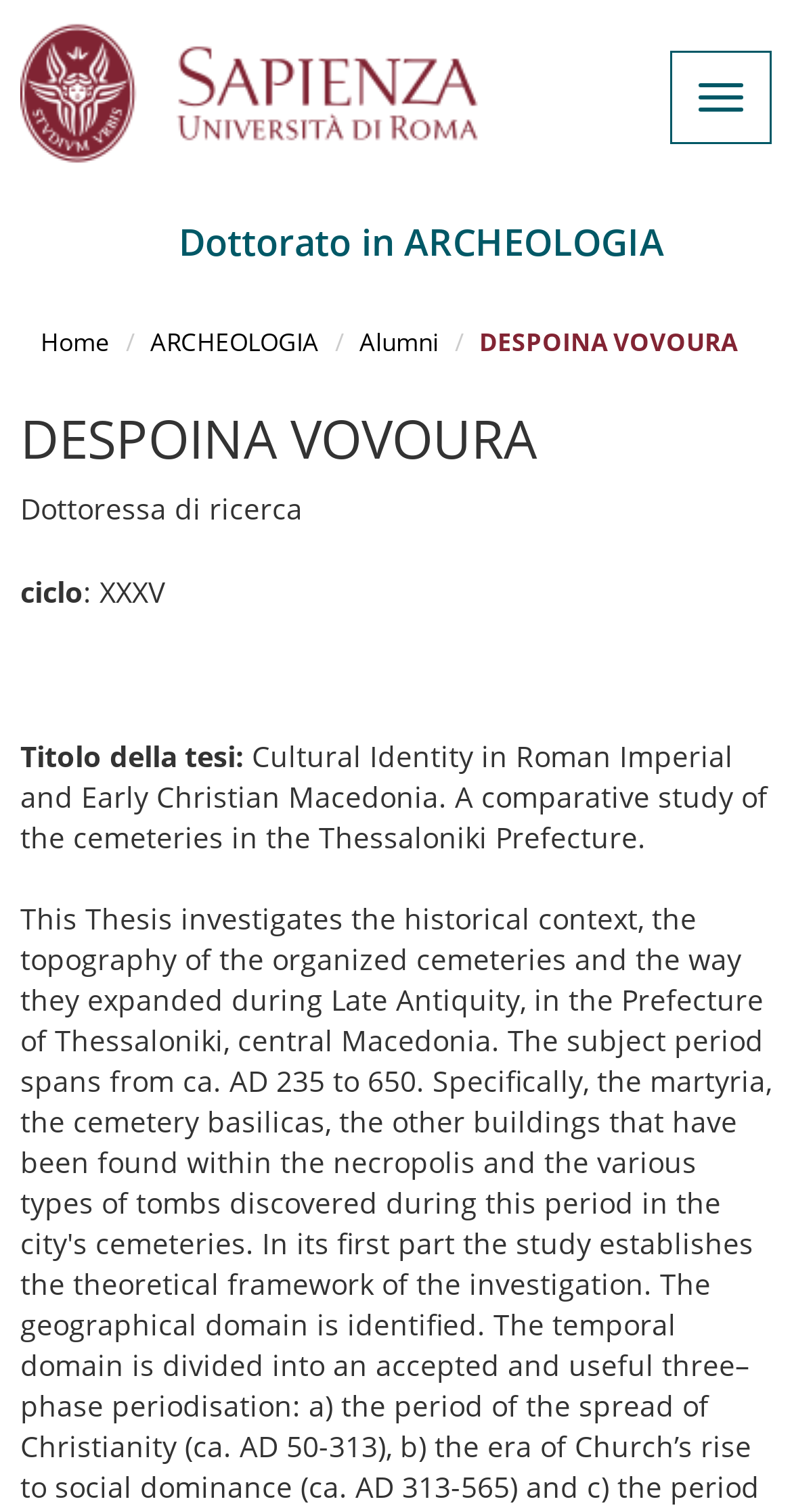Answer this question using a single word or a brief phrase:
What is the degree of the researcher?

Dottoressa di ricerca